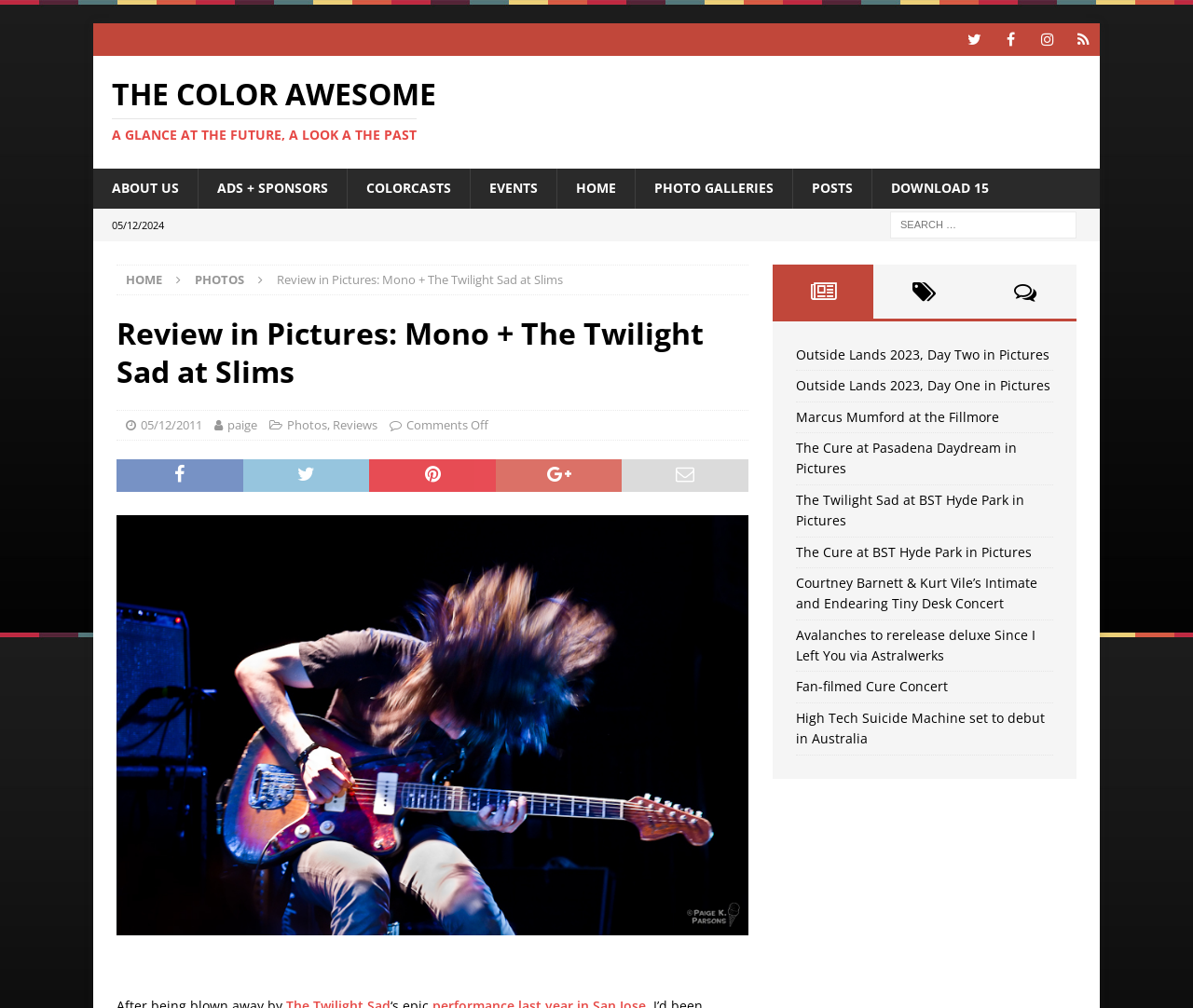Using the element description About Us, predict the bounding box coordinates for the UI element. Provide the coordinates in (top-left x, top-left y, bottom-right x, bottom-right y) format with values ranging from 0 to 1.

[0.078, 0.168, 0.166, 0.207]